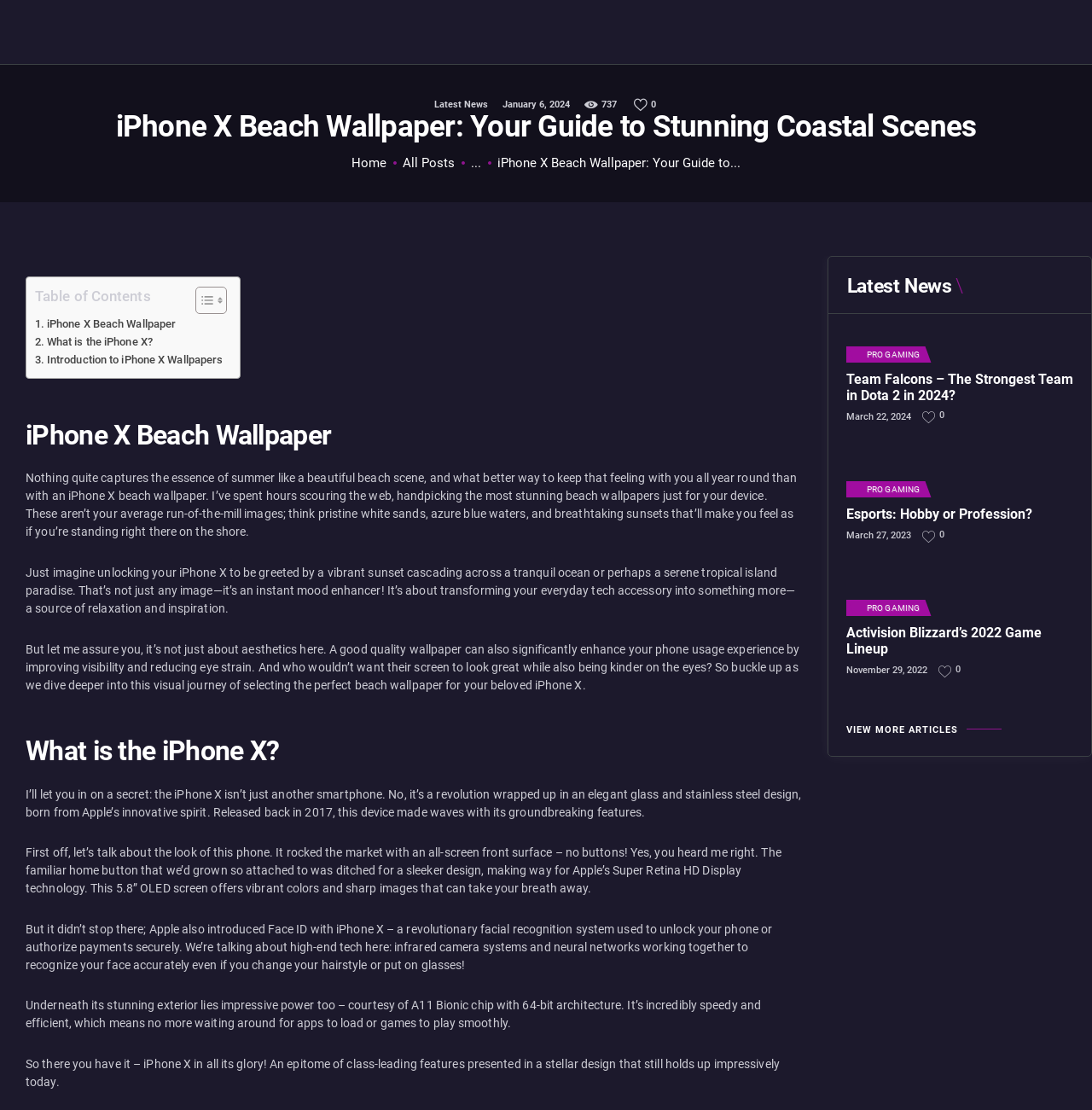Produce a meticulous description of the webpage.

This webpage is about iPhone X beach wallpapers and provides a guide to stunning coastal scenes. At the top, there are several links, including "Latest News", "January 6, 2024", and some icons. Below these links, there is a heading that reads "iPhone X Beach Wallpaper: Your Guide to Stunning Coastal Scenes". 

To the left of the heading, there are several links, including "Home", "All Posts", and "CONSOLE FREAKS". These links are part of a navigation menu that runs along the top of the page. 

Below the heading, there is a table of contents with links to different sections of the webpage, including "iPhone X Beach Wallpaper", "What is the iPhone X?", and "Introduction to iPhone X Wallpapers". 

The main content of the webpage is divided into several sections. The first section describes the benefits of having an iPhone X beach wallpaper, including the ability to transform one's phone into a source of relaxation and inspiration. The text is accompanied by a few images, although their exact content is not specified.

The next section is about the iPhone X itself, describing its features, design, and capabilities. This section includes several paragraphs of text that provide detailed information about the phone.

Below these sections, there is a complementary section that takes up the right-hand side of the page. This section contains several news articles, each with a heading, a link to the full article, and some metadata, including the date and a rating. The articles appear to be related to gaming and esports.

At the bottom of the page, there is a link to view more articles. Overall, the webpage is well-organized and easy to navigate, with clear headings and concise text that provides useful information about iPhone X beach wallpapers and the iPhone X itself.